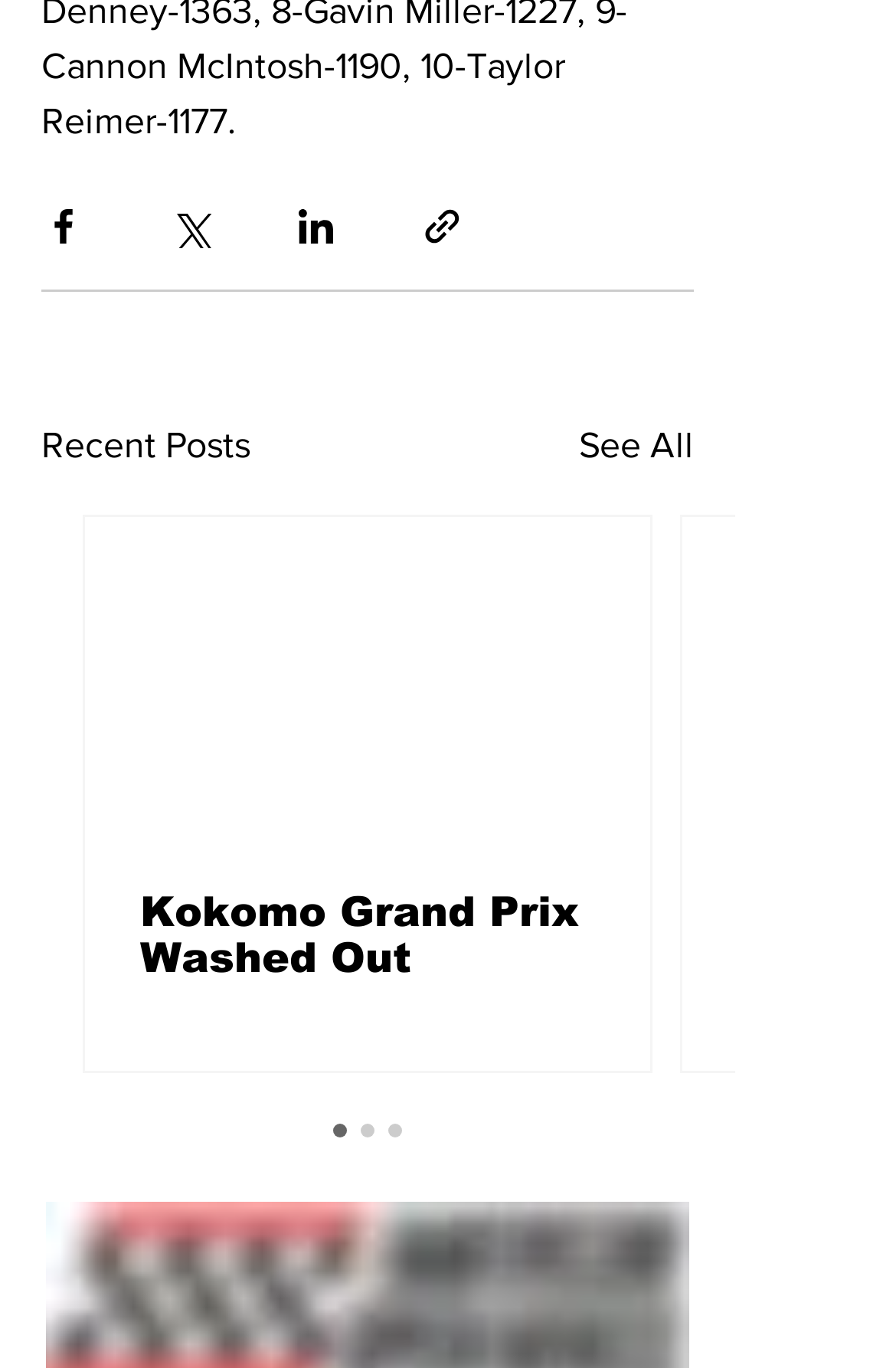What is the title of the section below the sharing options?
Can you give a detailed and elaborate answer to the question?

I looked at the heading element below the social media sharing buttons and found that it says 'Recent Posts'.